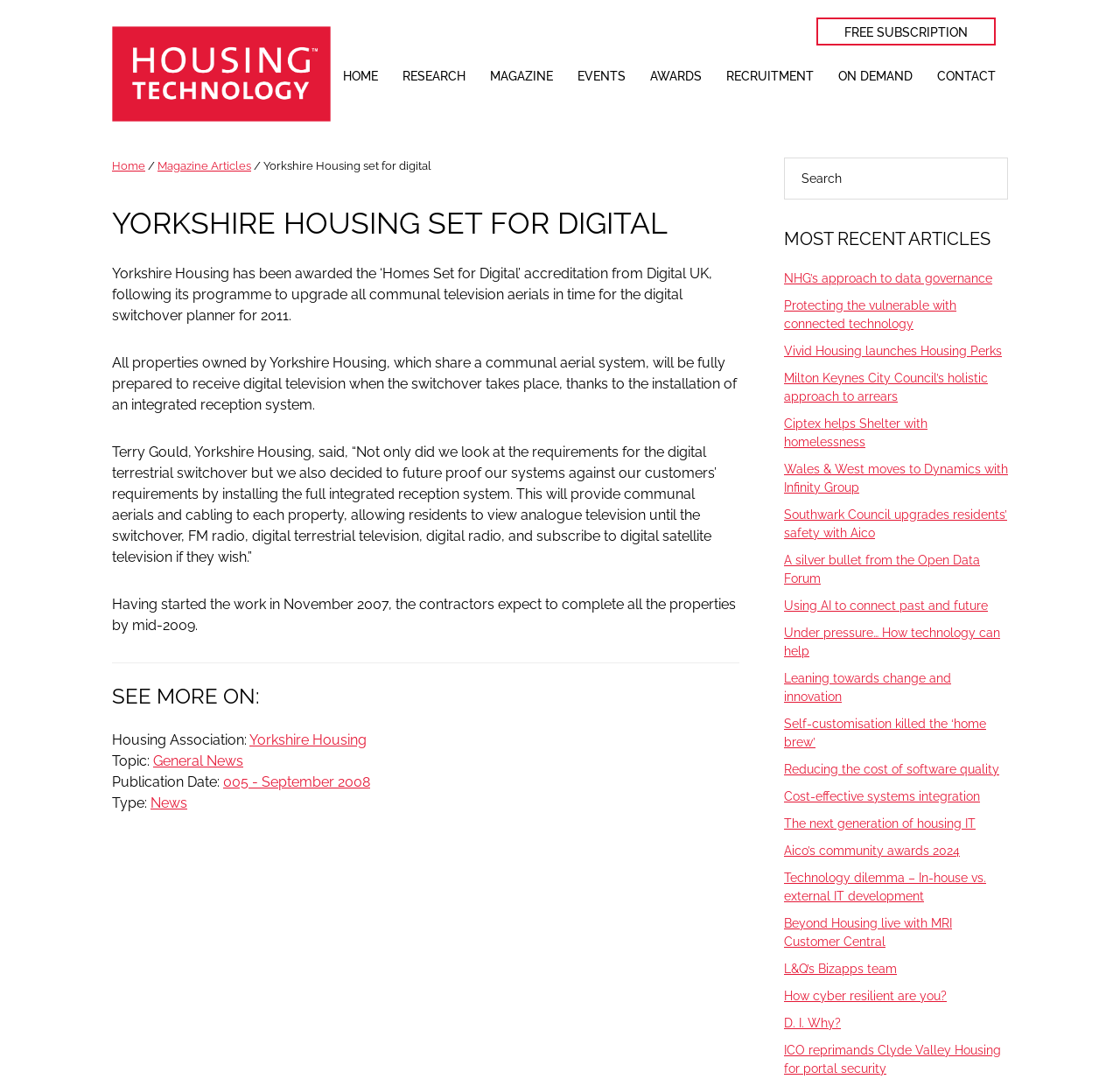Identify and provide the text of the main header on the webpage.

YORKSHIRE HOUSING SET FOR DIGITAL